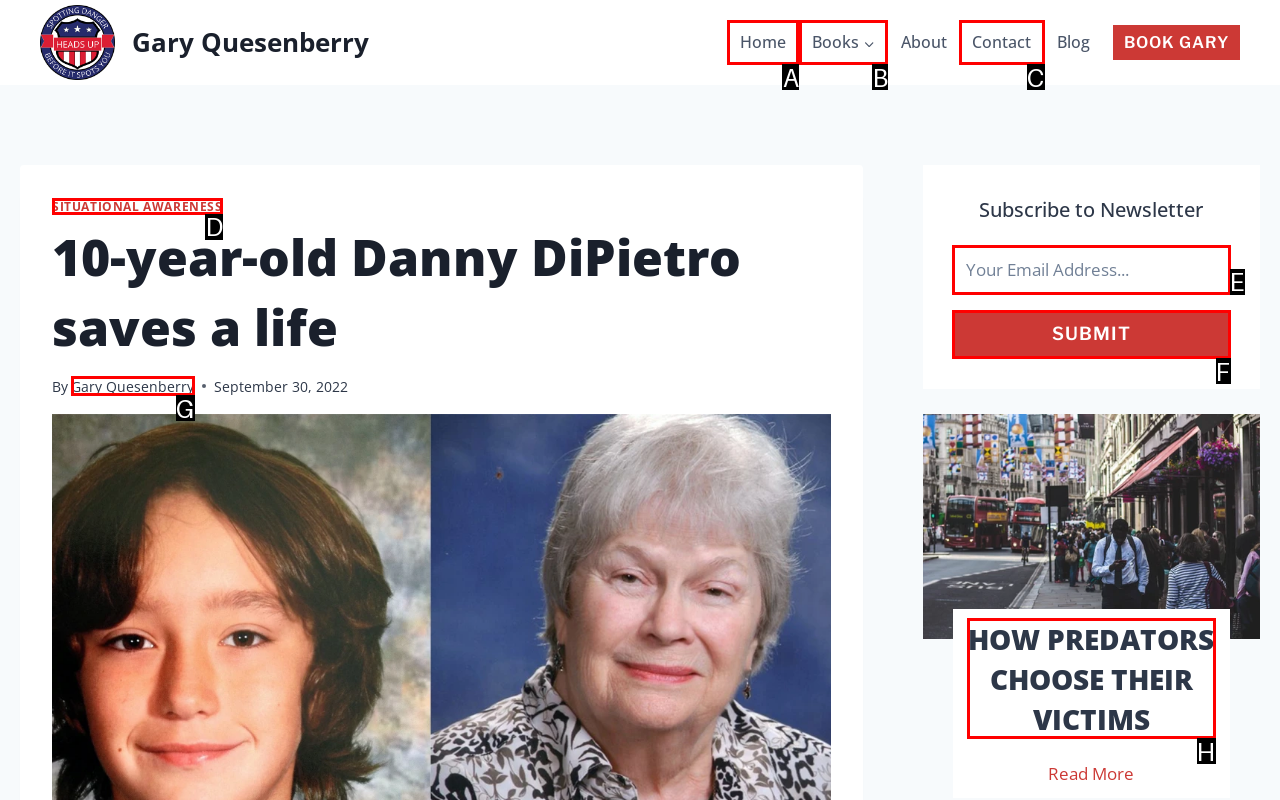Select the HTML element that needs to be clicked to perform the task: Click on the 'Home' link. Reply with the letter of the chosen option.

A